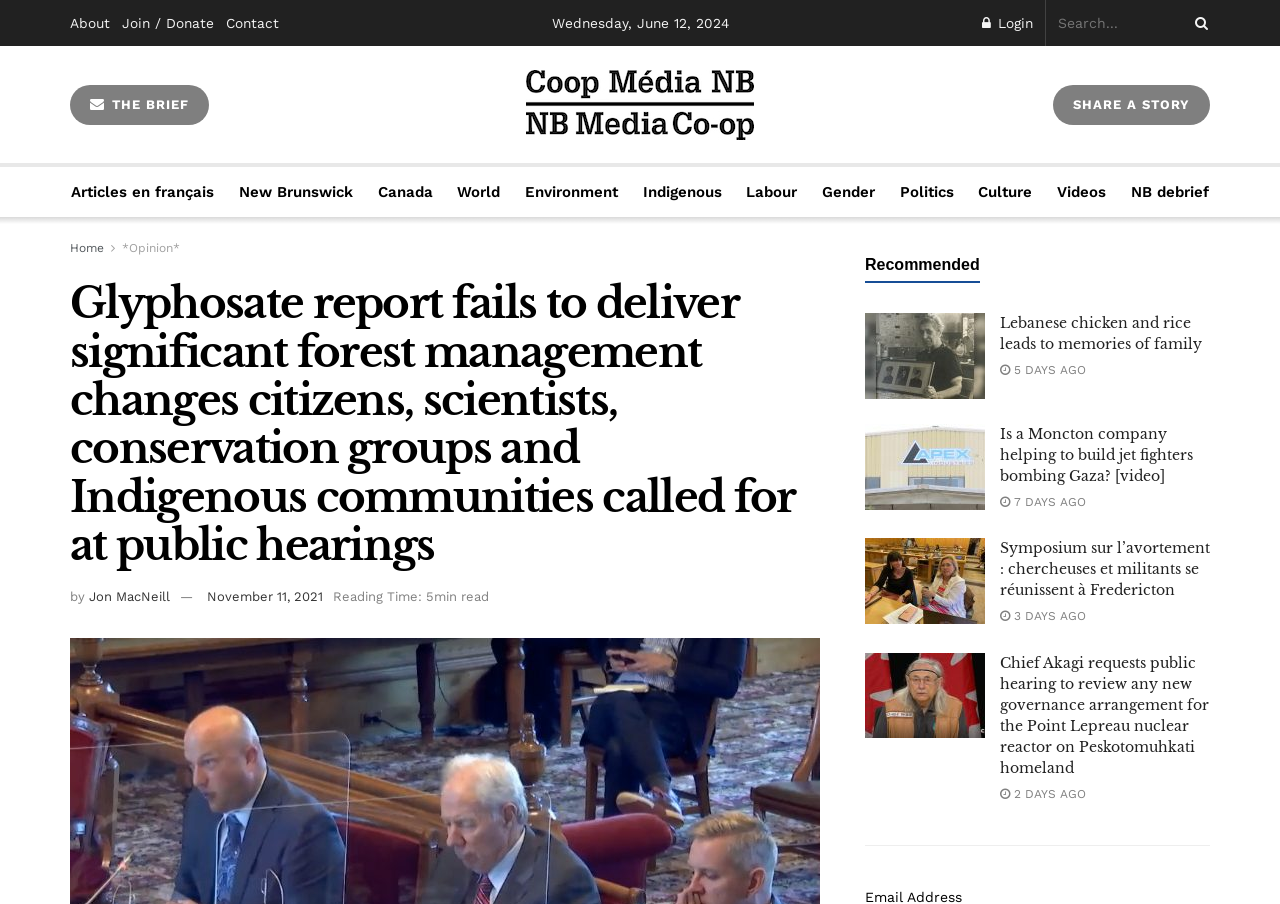Kindly respond to the following question with a single word or a brief phrase: 
What is the name of the chief in the article 'Chief Akagi requests public hearing to review any new governance arrangement for the Point Lepreau nuclear reactor on Peskotomuhkati homeland'?

Chief Akagi